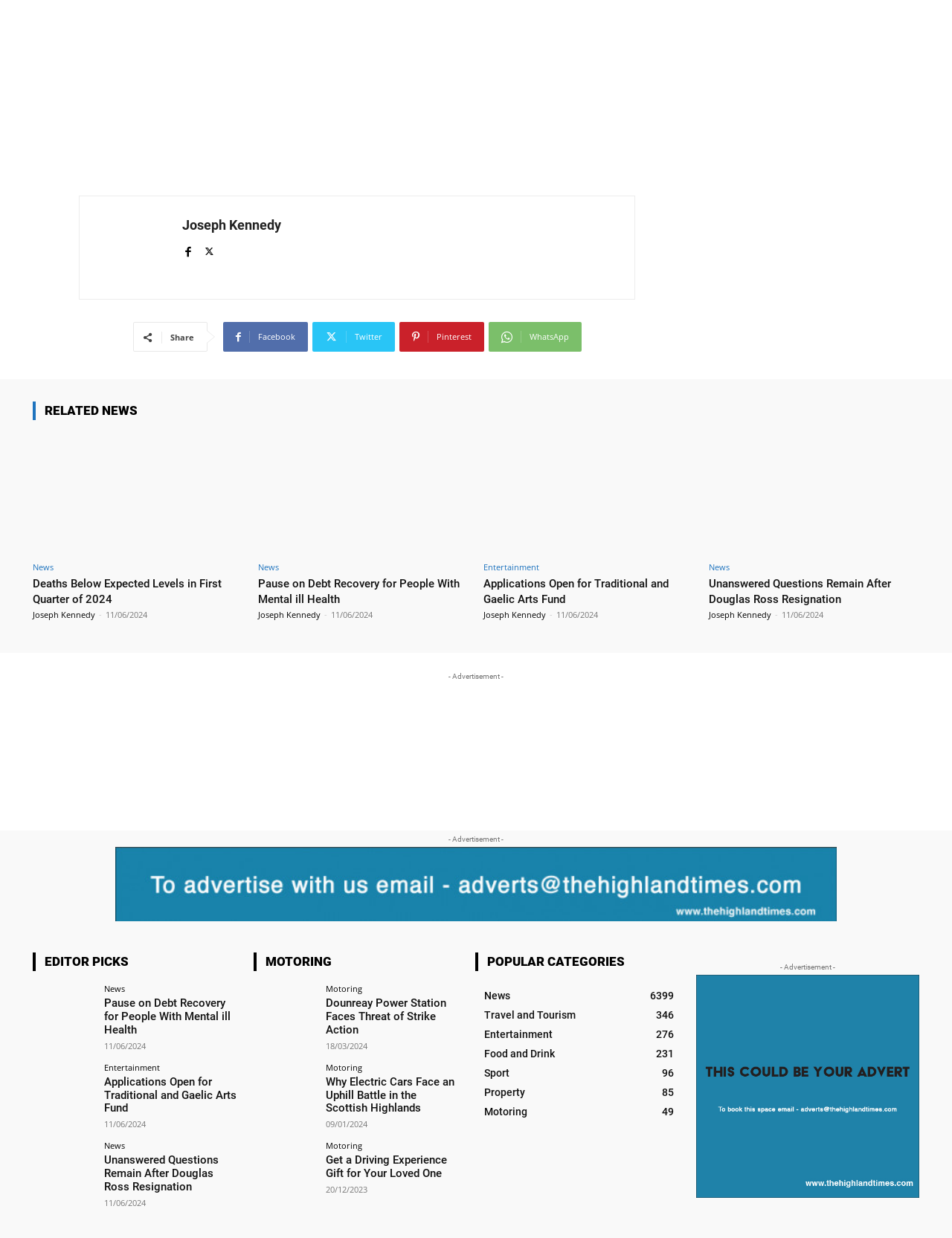Determine the bounding box coordinates of the clickable area required to perform the following instruction: "Explore the 'Motoring' section". The coordinates should be represented as four float numbers between 0 and 1: [left, top, right, bottom].

[0.267, 0.769, 0.483, 0.784]